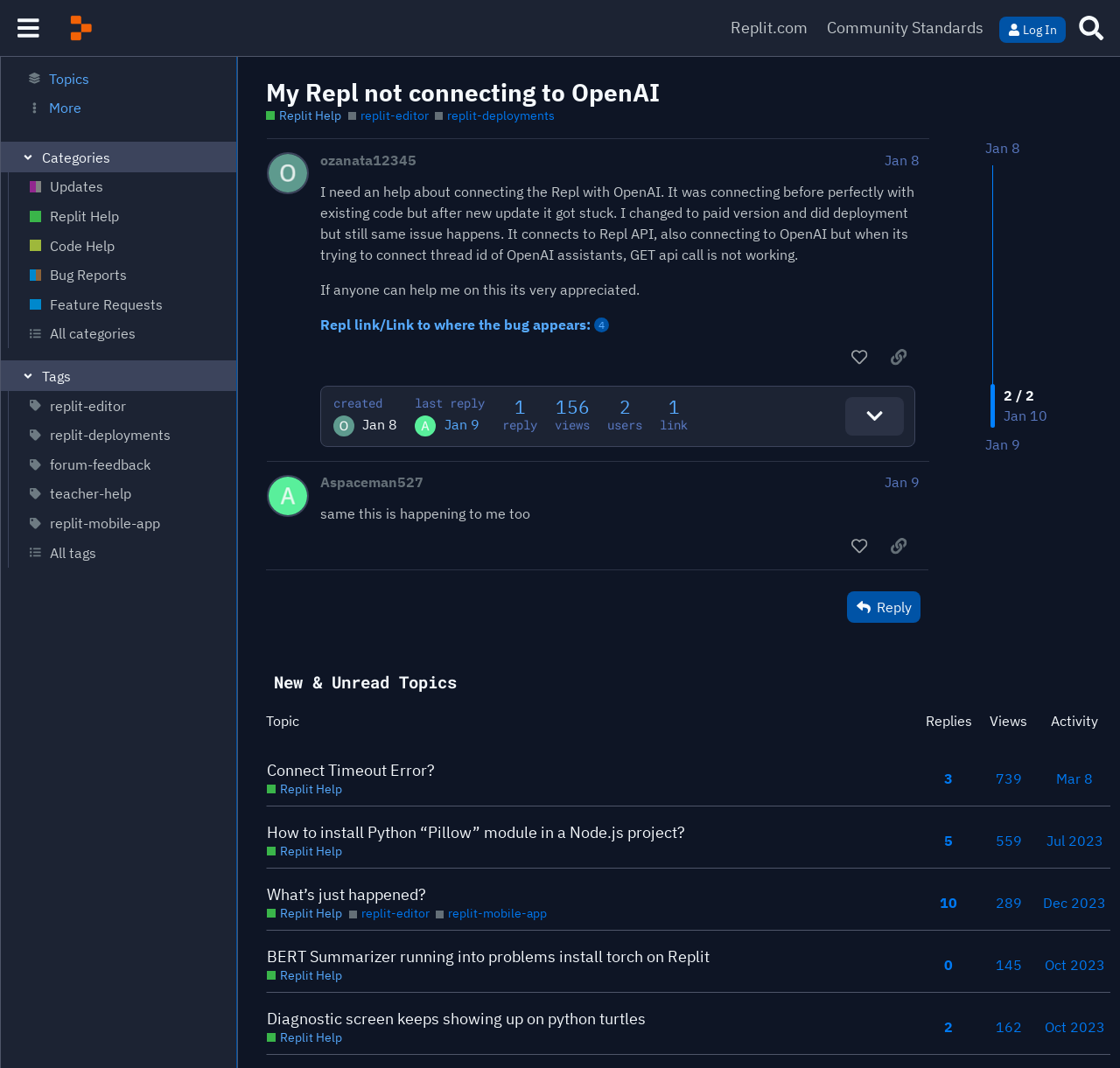Identify the bounding box coordinates of the section to be clicked to complete the task described by the following instruction: "Click on the 'Tags' button". The coordinates should be four float numbers between 0 and 1, formatted as [left, top, right, bottom].

[0.016, 0.343, 0.195, 0.361]